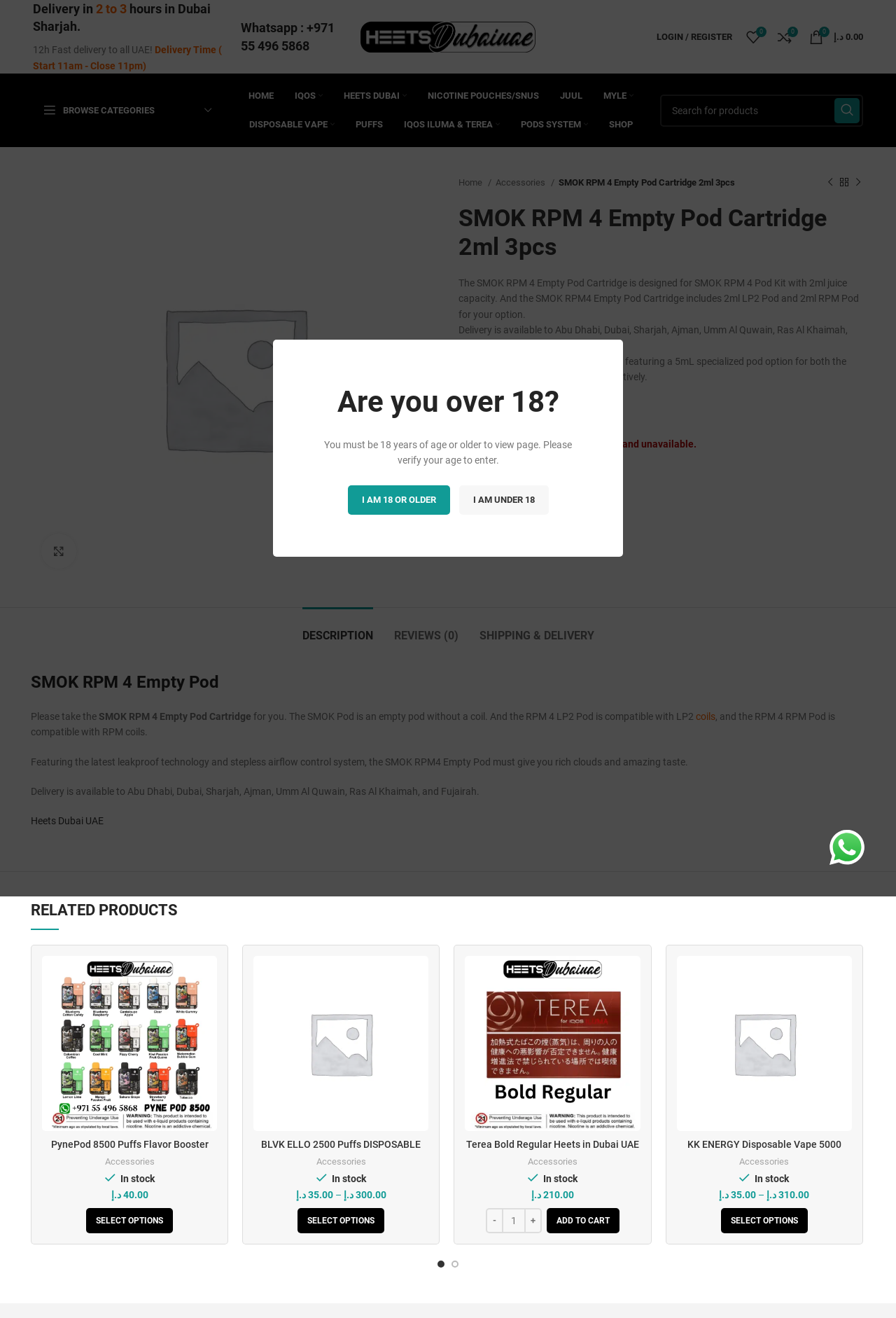Please identify the bounding box coordinates of the element that needs to be clicked to execute the following command: "Search for products". Provide the bounding box using four float numbers between 0 and 1, formatted as [left, top, right, bottom].

[0.737, 0.071, 0.963, 0.096]